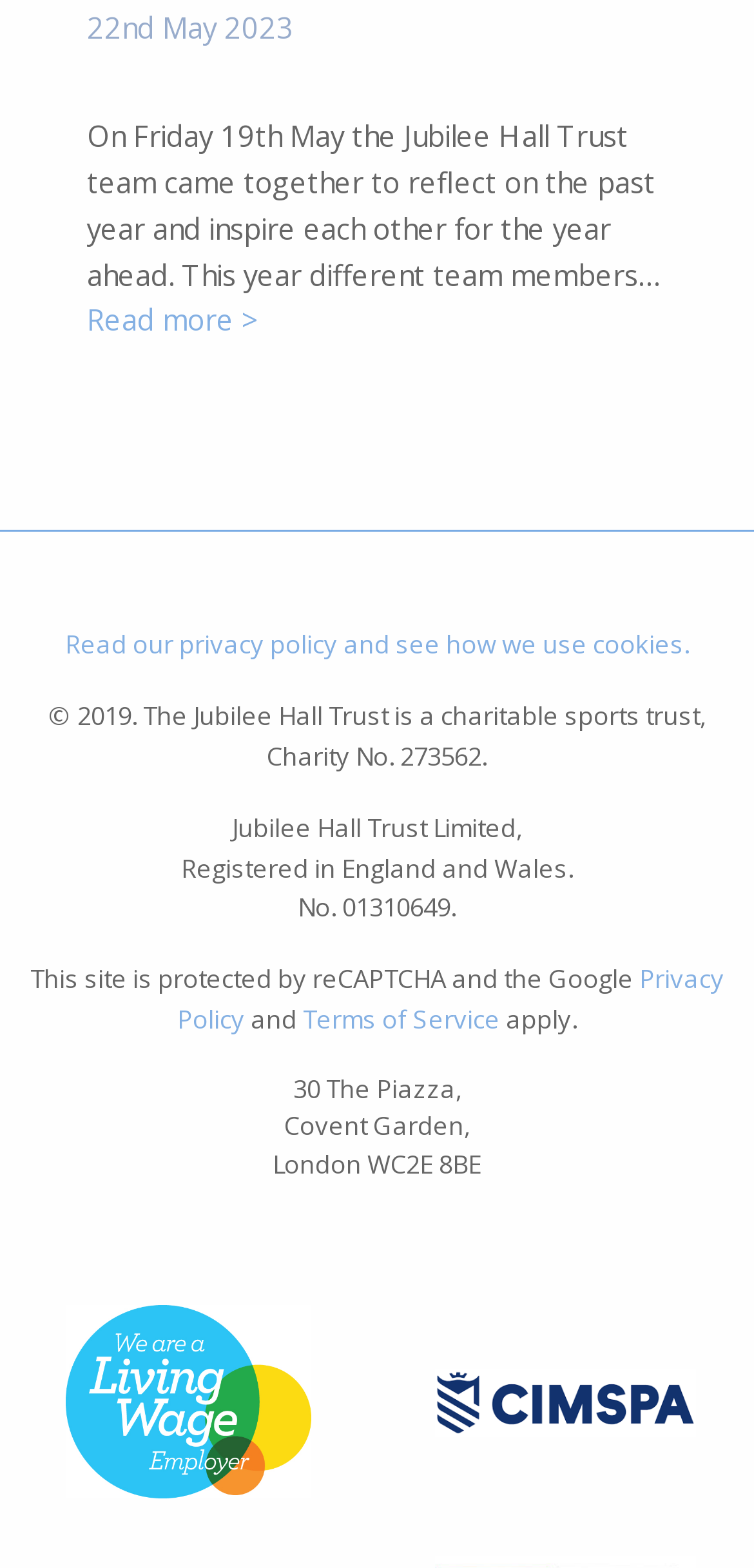What is the charity number of Jubilee Hall Trust?
By examining the image, provide a one-word or phrase answer.

273562